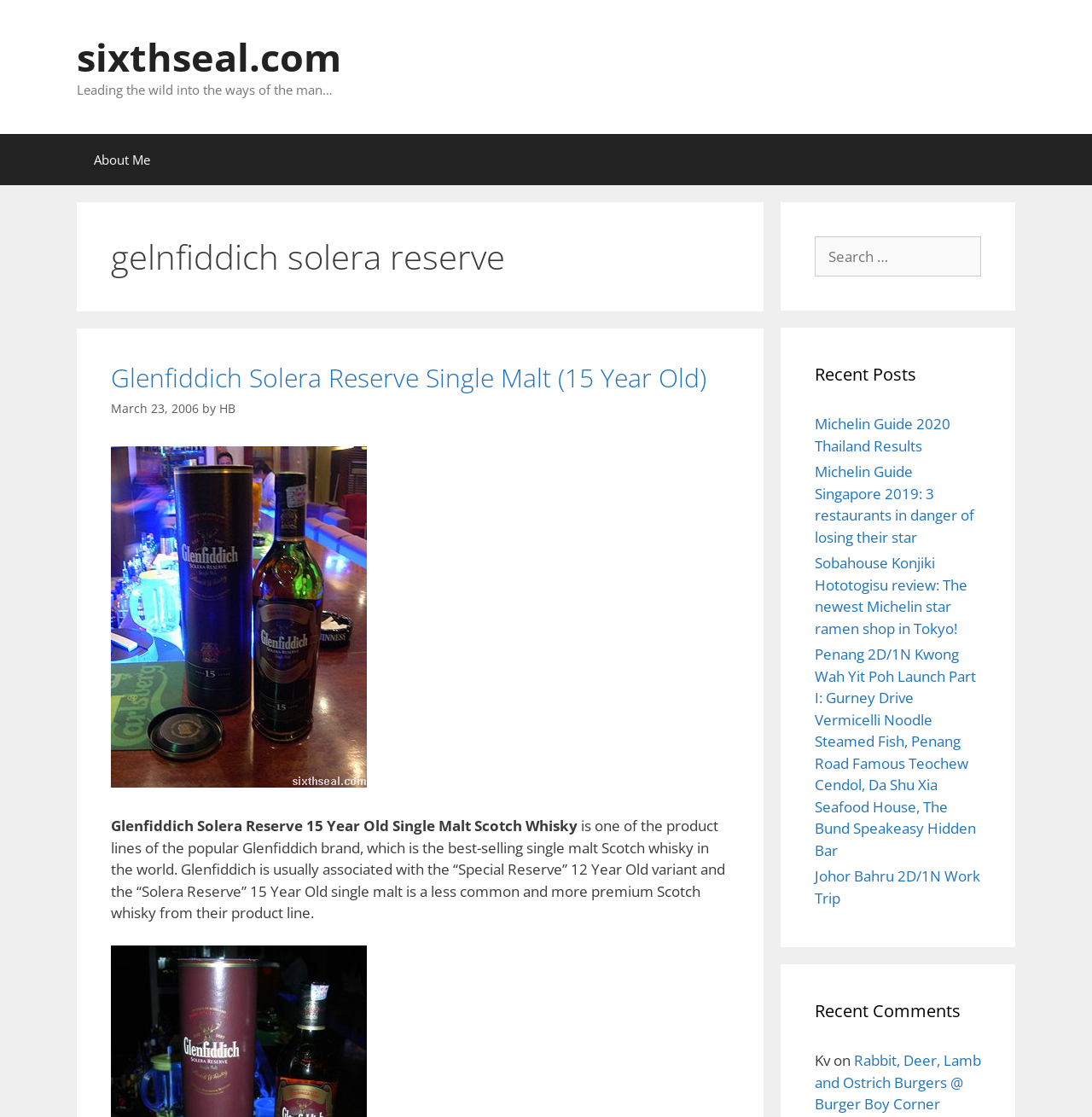Please respond to the question using a single word or phrase:
What is the category of the recent posts?

Food and travel